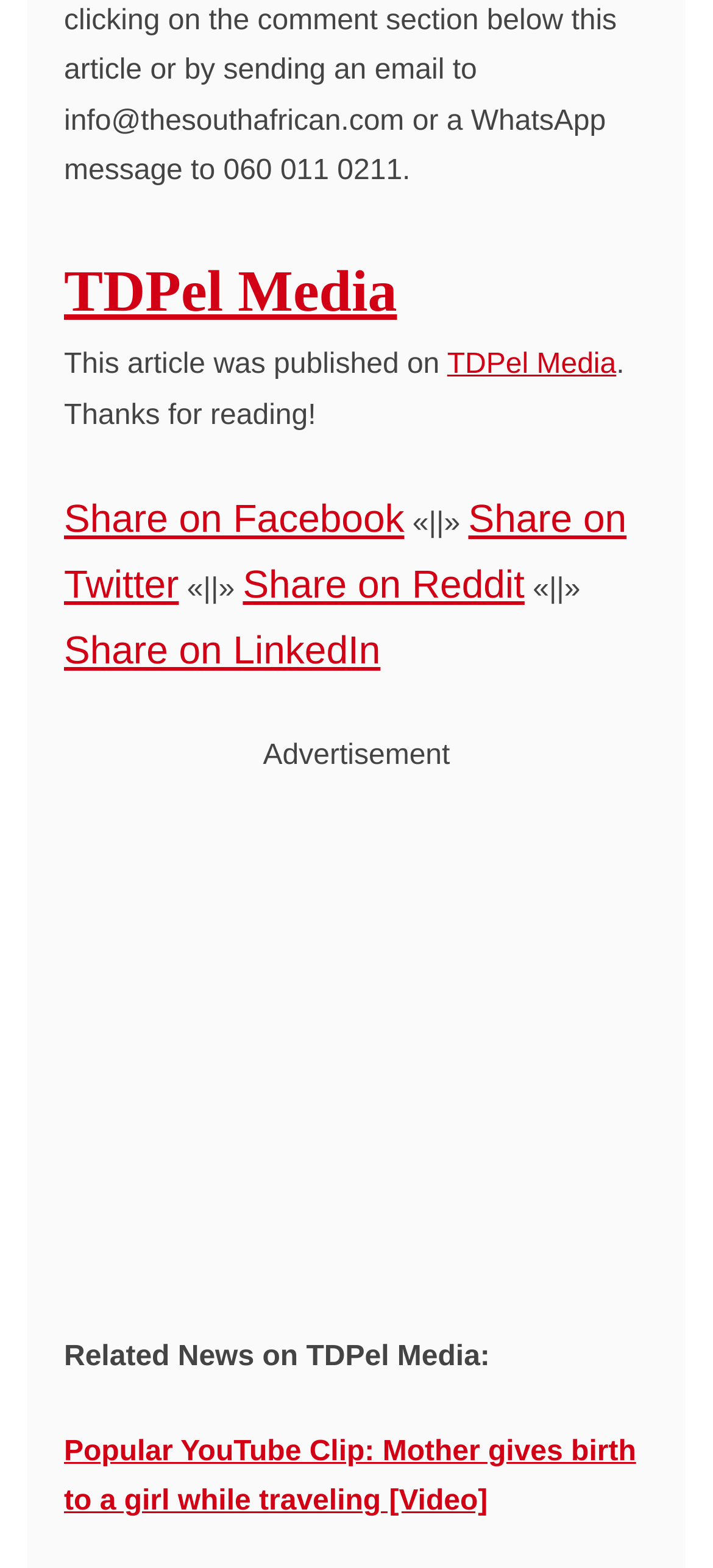Carefully observe the image and respond to the question with a detailed answer:
How many social media platforms can you share this article on?

The webpage provides links to share the article on four social media platforms: Facebook, Twitter, Reddit, and LinkedIn. These links are located below the article and are labeled accordingly.